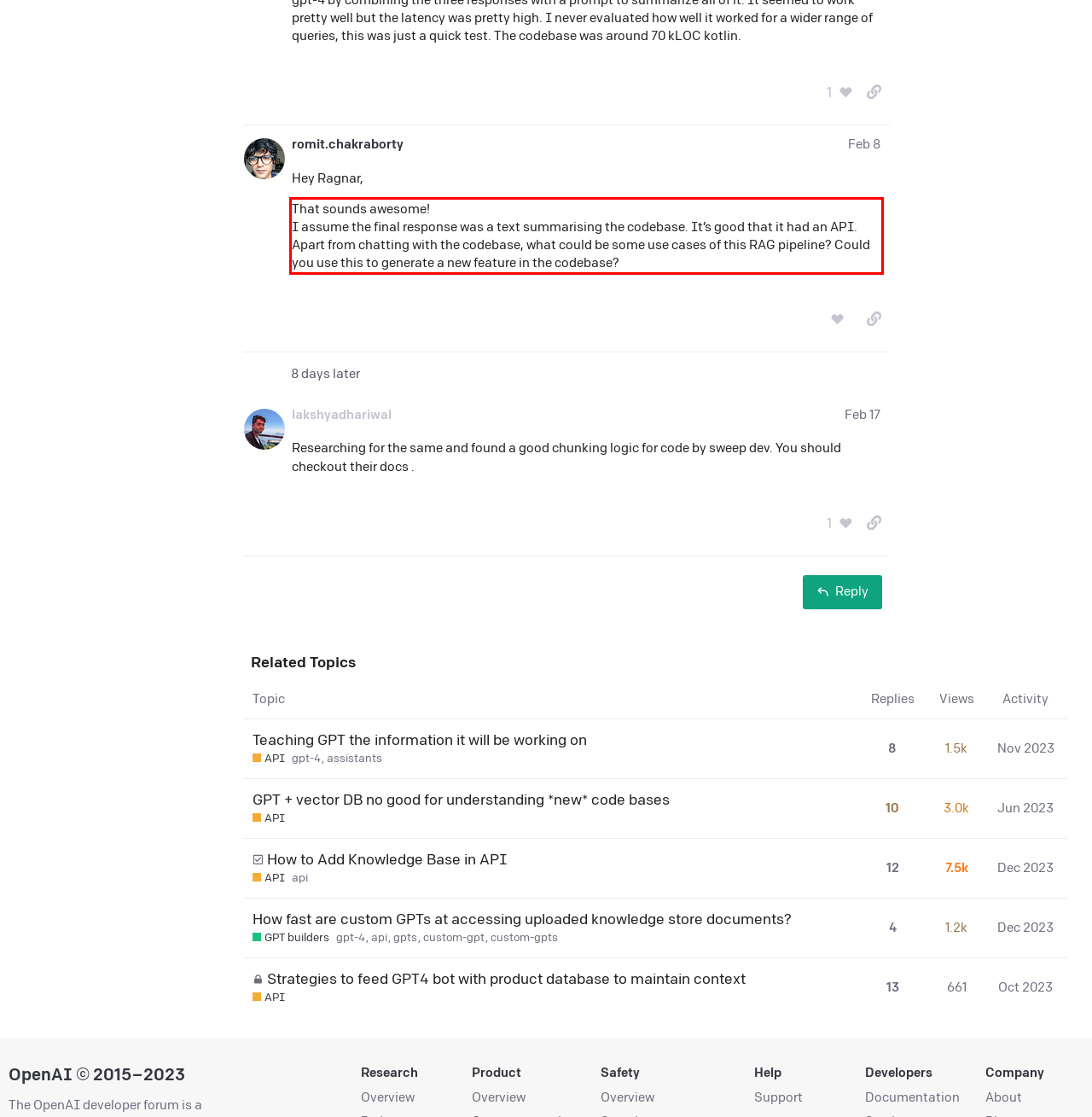Look at the webpage screenshot and recognize the text inside the red bounding box.

That sounds awesome! I assume the final response was a text summarising the codebase. It’s good that it had an API. Apart from chatting with the codebase, what could be some use cases of this RAG pipeline? Could you use this to generate a new feature in the codebase?